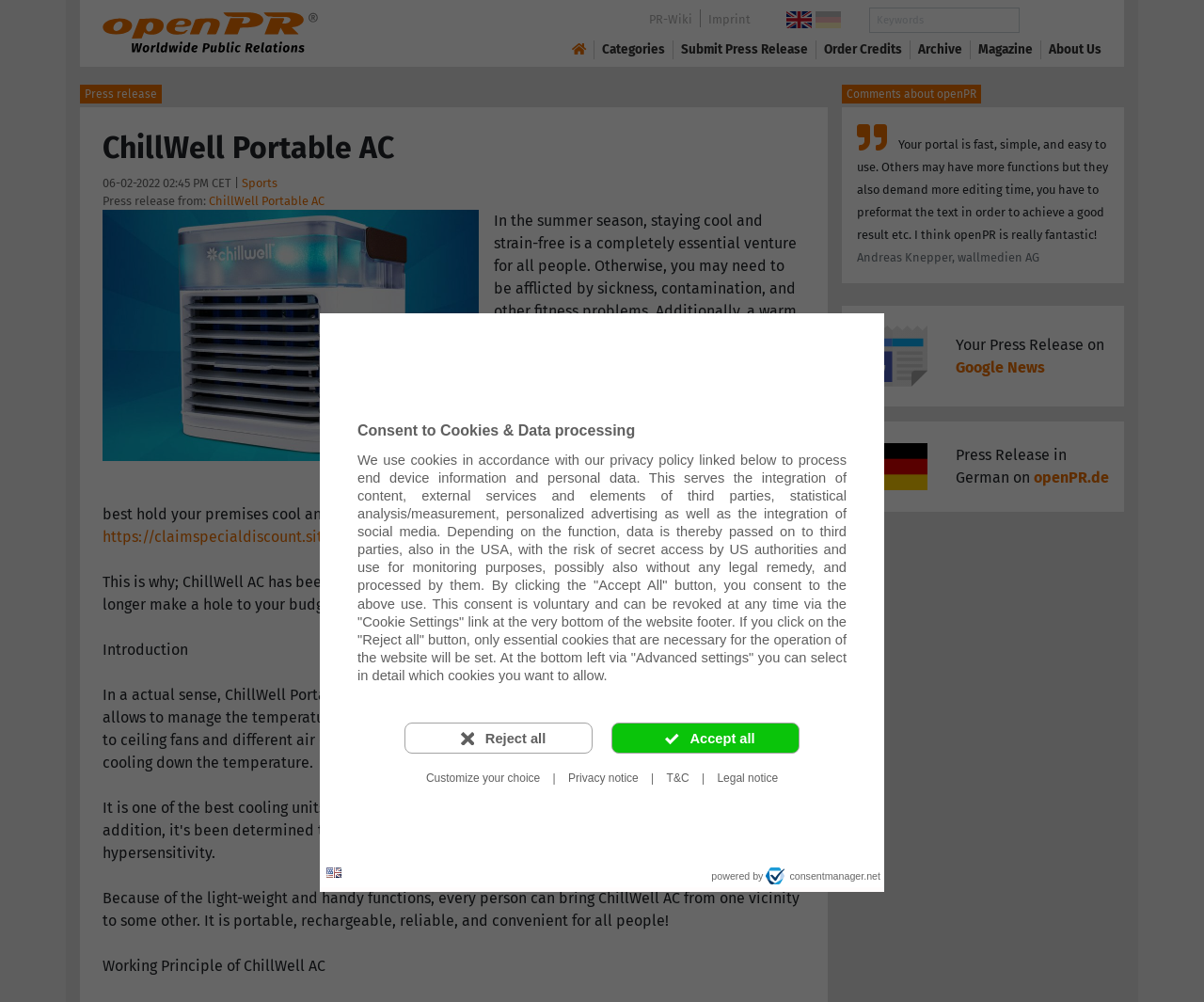Please specify the bounding box coordinates of the element that should be clicked to execute the given instruction: 'Submit a press release'. Ensure the coordinates are four float numbers between 0 and 1, expressed as [left, top, right, bottom].

[0.566, 0.04, 0.671, 0.059]